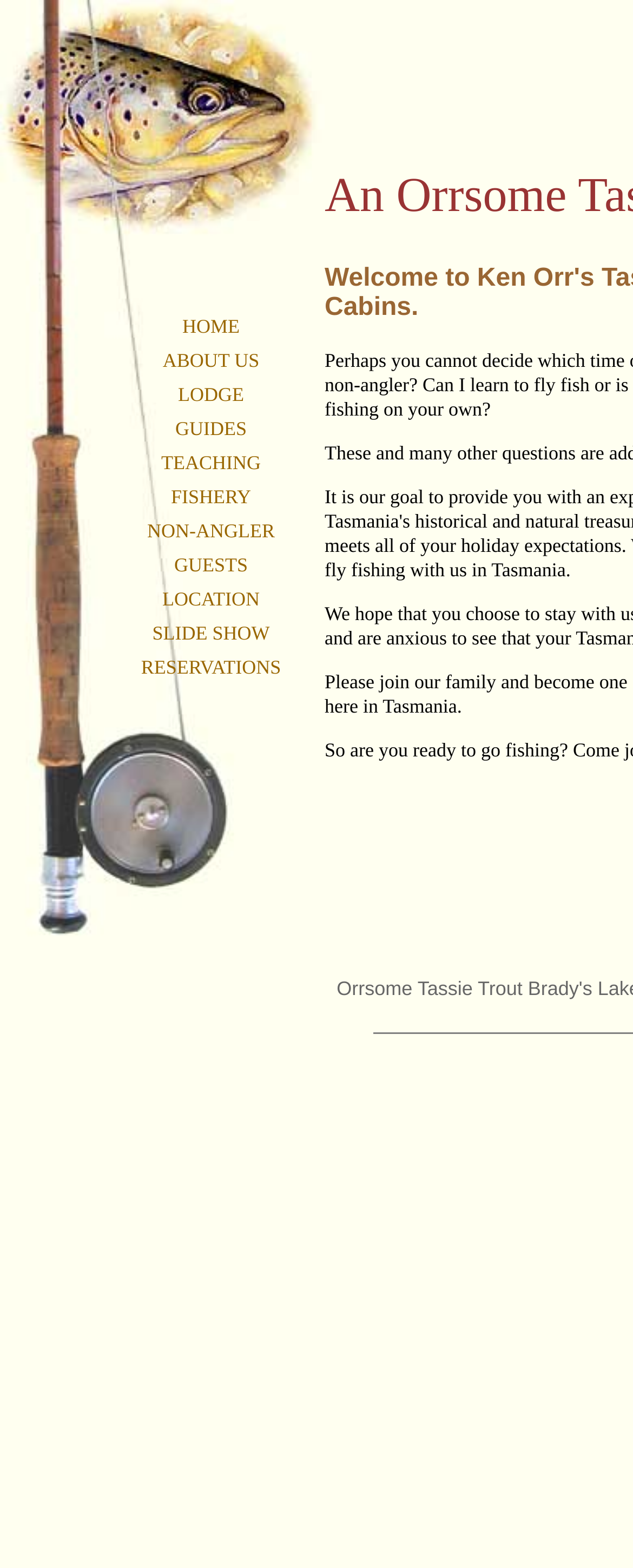Identify the bounding box coordinates of the part that should be clicked to carry out this instruction: "Learn about FISHERY".

[0.27, 0.31, 0.397, 0.324]